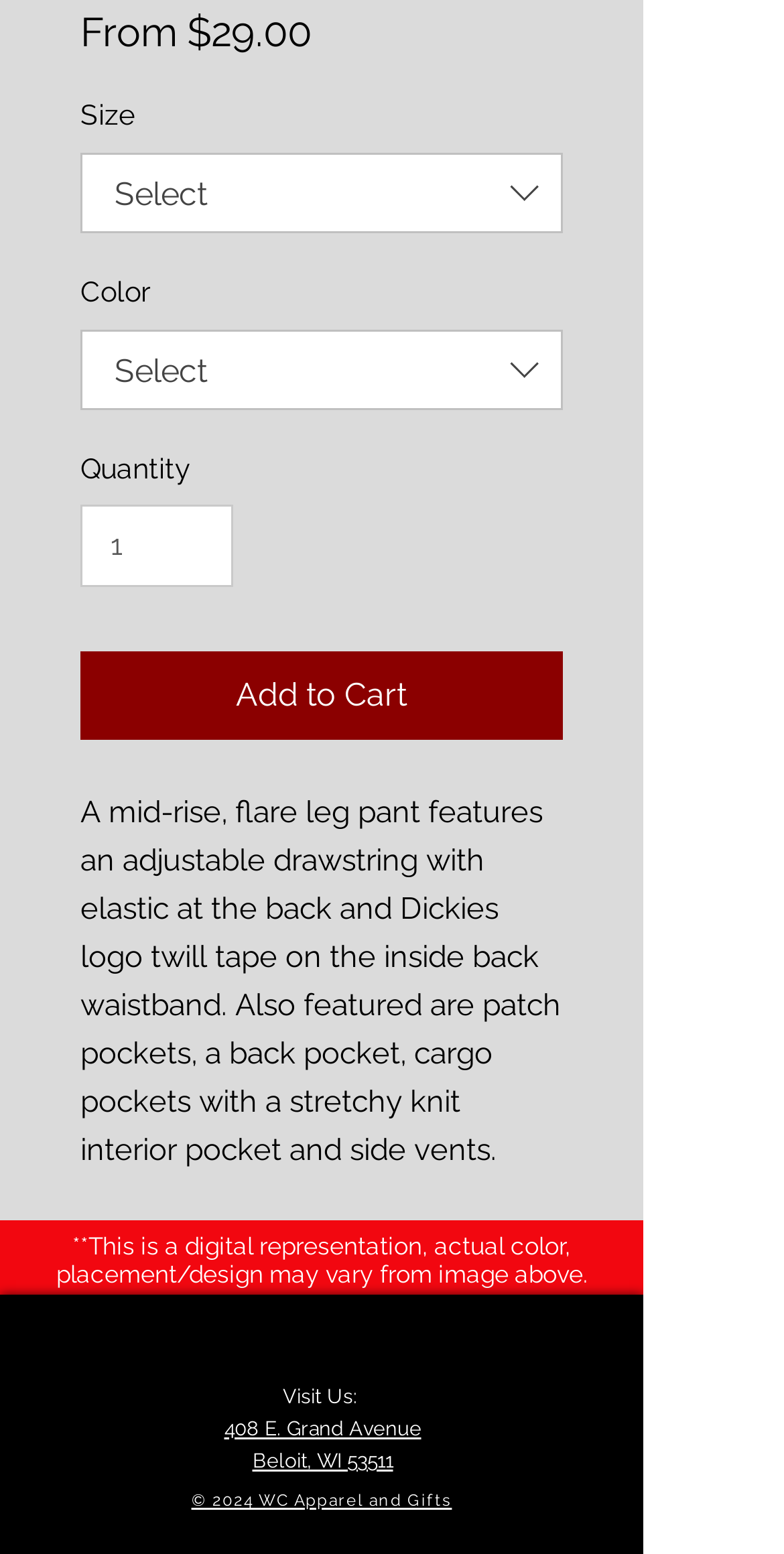Identify the bounding box of the HTML element described here: "Beloit, WI 53511". Provide the coordinates as four float numbers between 0 and 1: [left, top, right, bottom].

[0.322, 0.932, 0.501, 0.947]